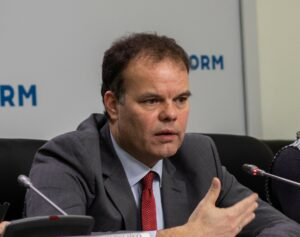What is the context of the meeting?
Please answer the question with a detailed and comprehensive explanation.

The background includes the name 'FORM', suggesting the context of a formal meeting or conference setting, where Pieter van Vliet is engaged in a discussion.